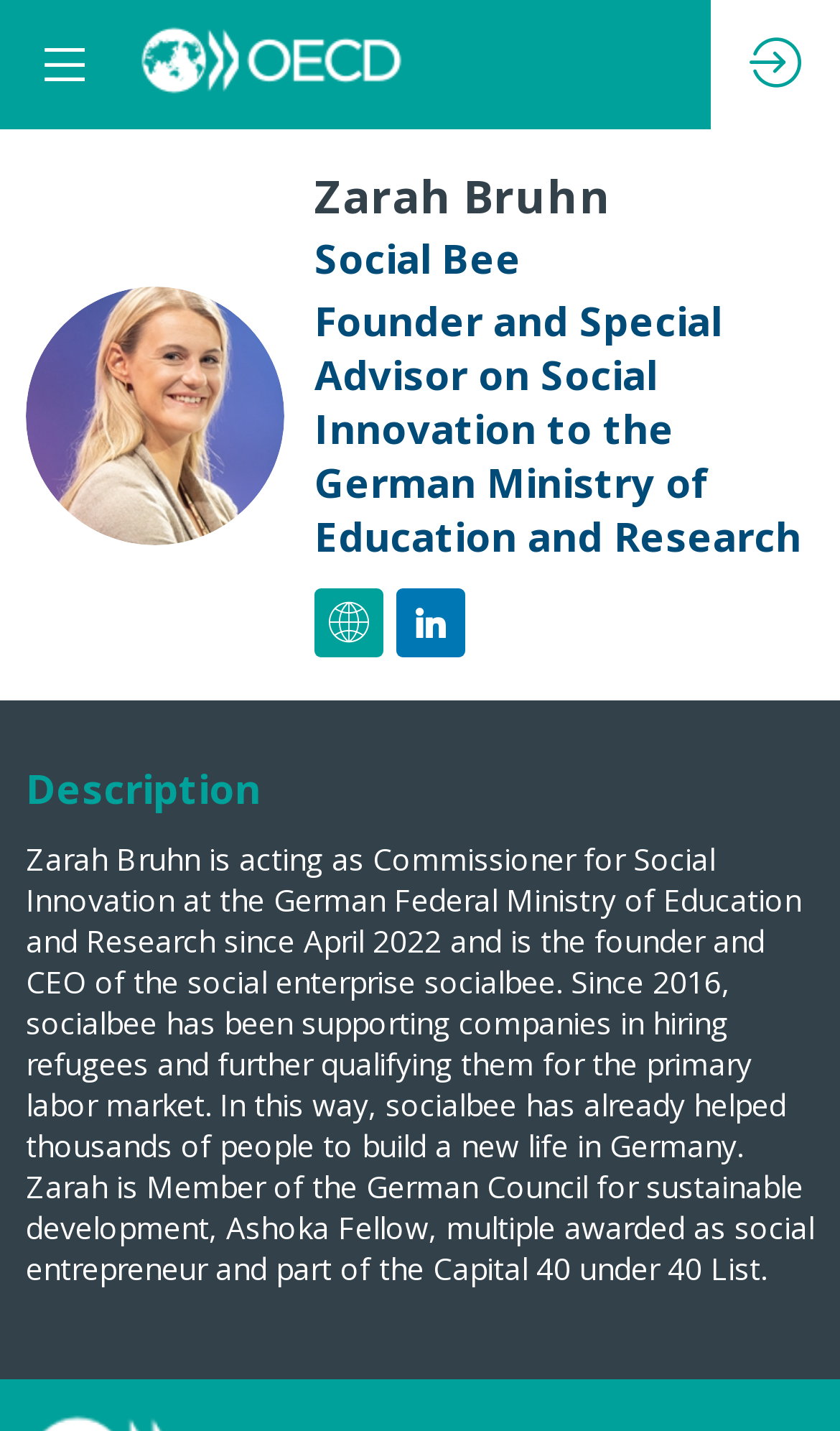What is the role of Zarah Bruhn at the German Federal Ministry of Education and Research?
Refer to the screenshot and answer in one word or phrase.

Commissioner for Social Innovation